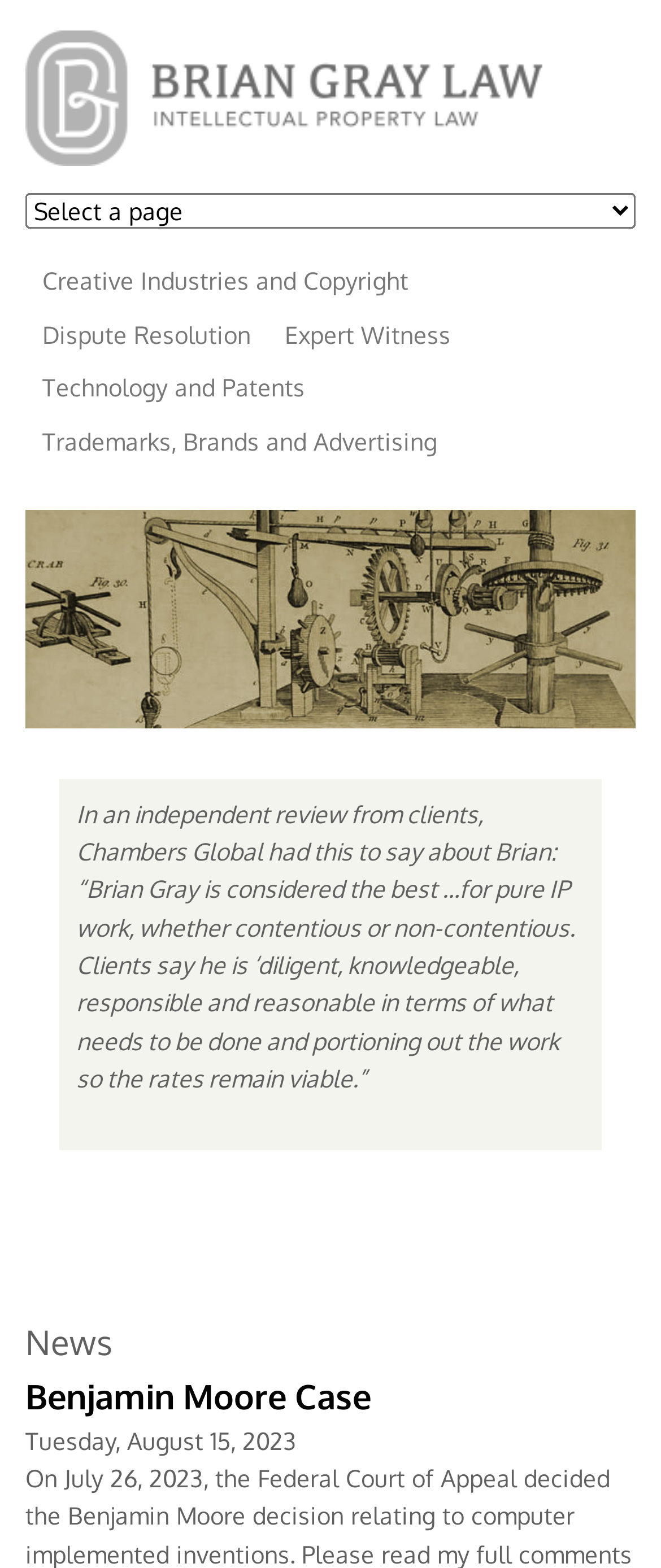What is the date of the latest news article?
Give a single word or phrase as your answer by examining the image.

Tuesday, August 15, 2023